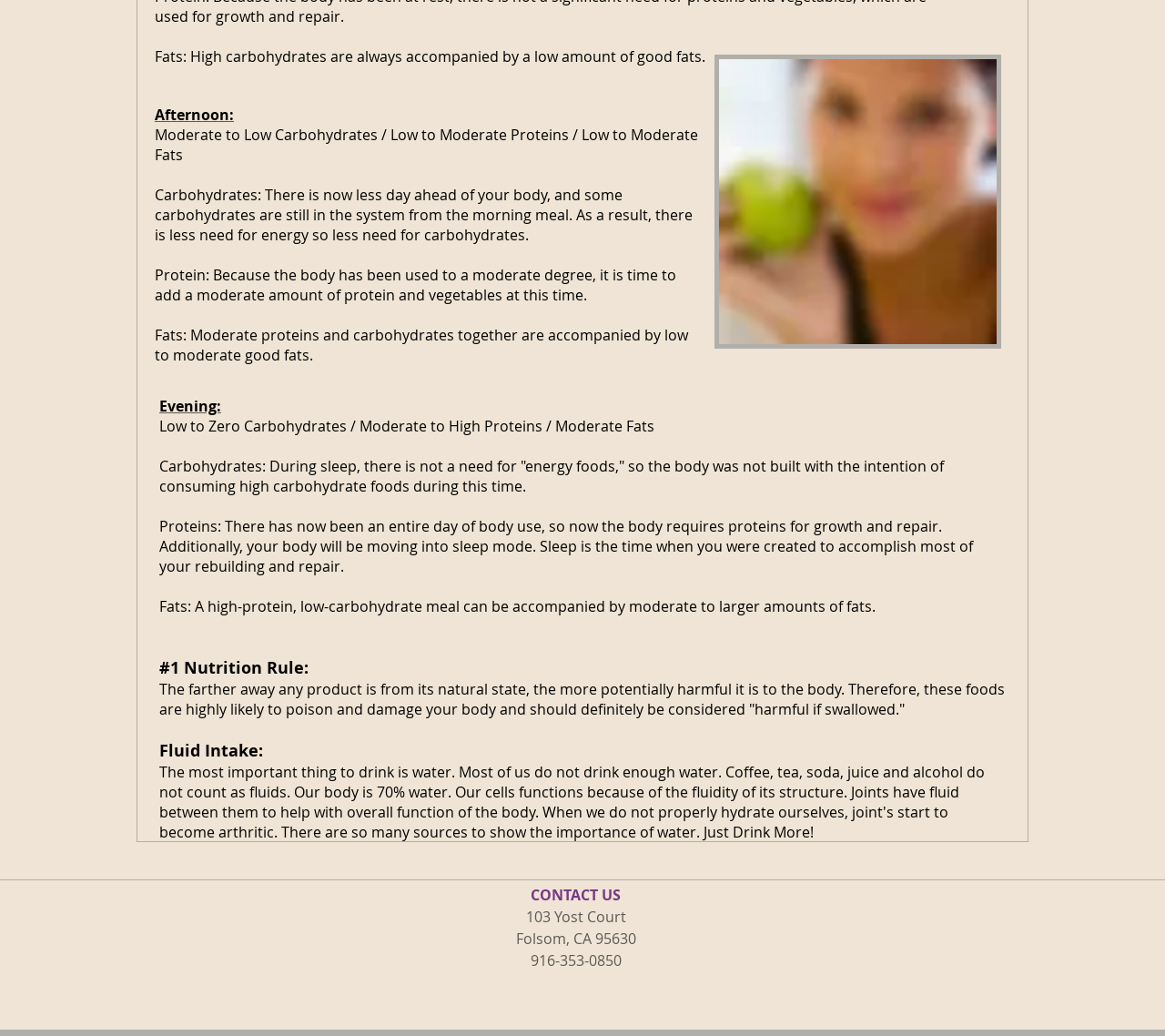Return the bounding box coordinates of the UI element that corresponds to this description: "aria-label="facebook-square"". The coordinates must be given as four float numbers in the range of 0 and 1, [left, top, right, bottom].

[0.508, 0.946, 0.526, 0.966]